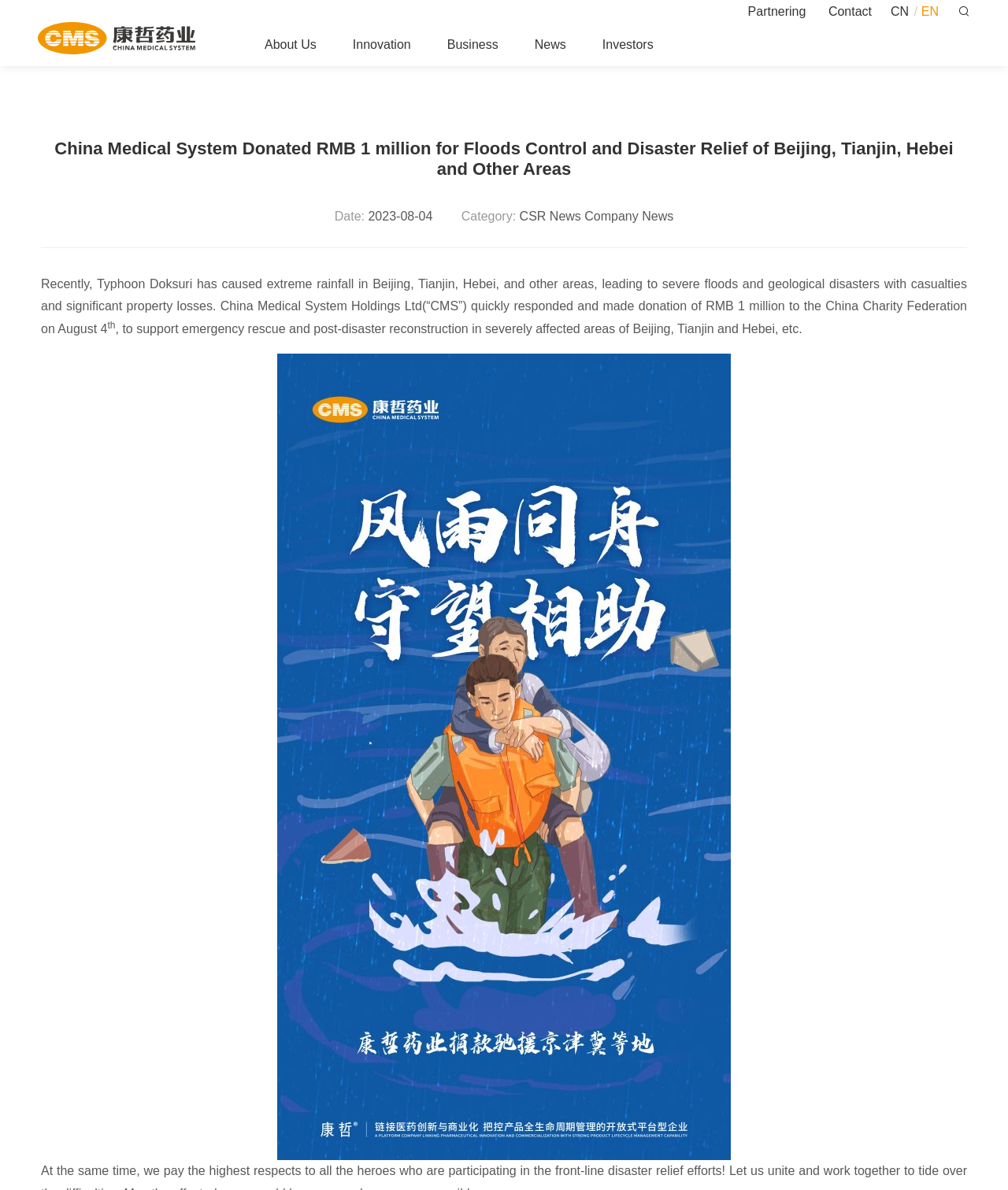For the following element description, predict the bounding box coordinates in the format (top-left x, top-left y, bottom-right x, bottom-right y). All values should be floating point numbers between 0 and 1. Description: About Us

[0.262, 0.02, 0.314, 0.056]